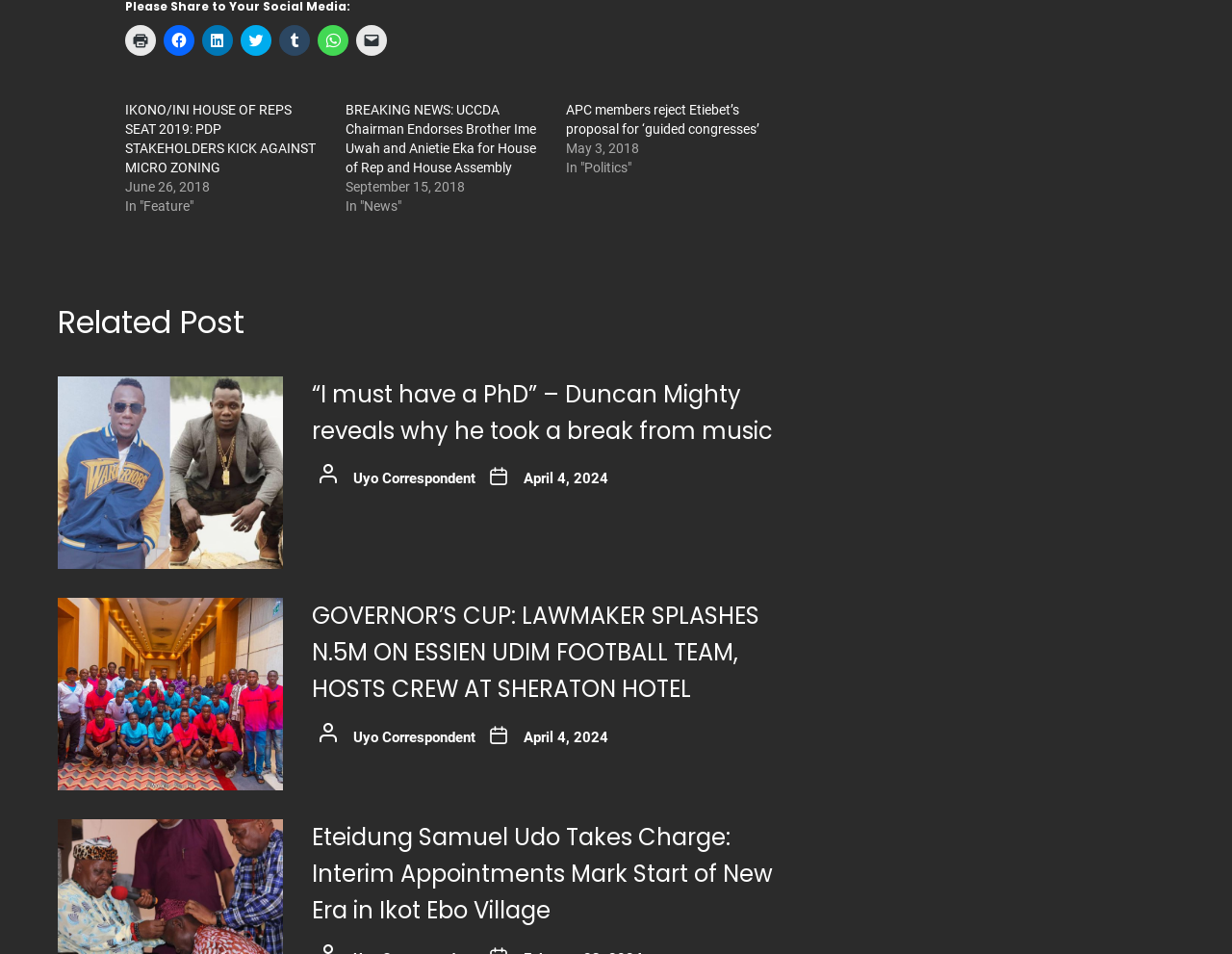What is the category of the news article 'APC members reject Etiebet’s proposal for ‘guided congresses’'?
Answer with a single word or short phrase according to what you see in the image.

Politics